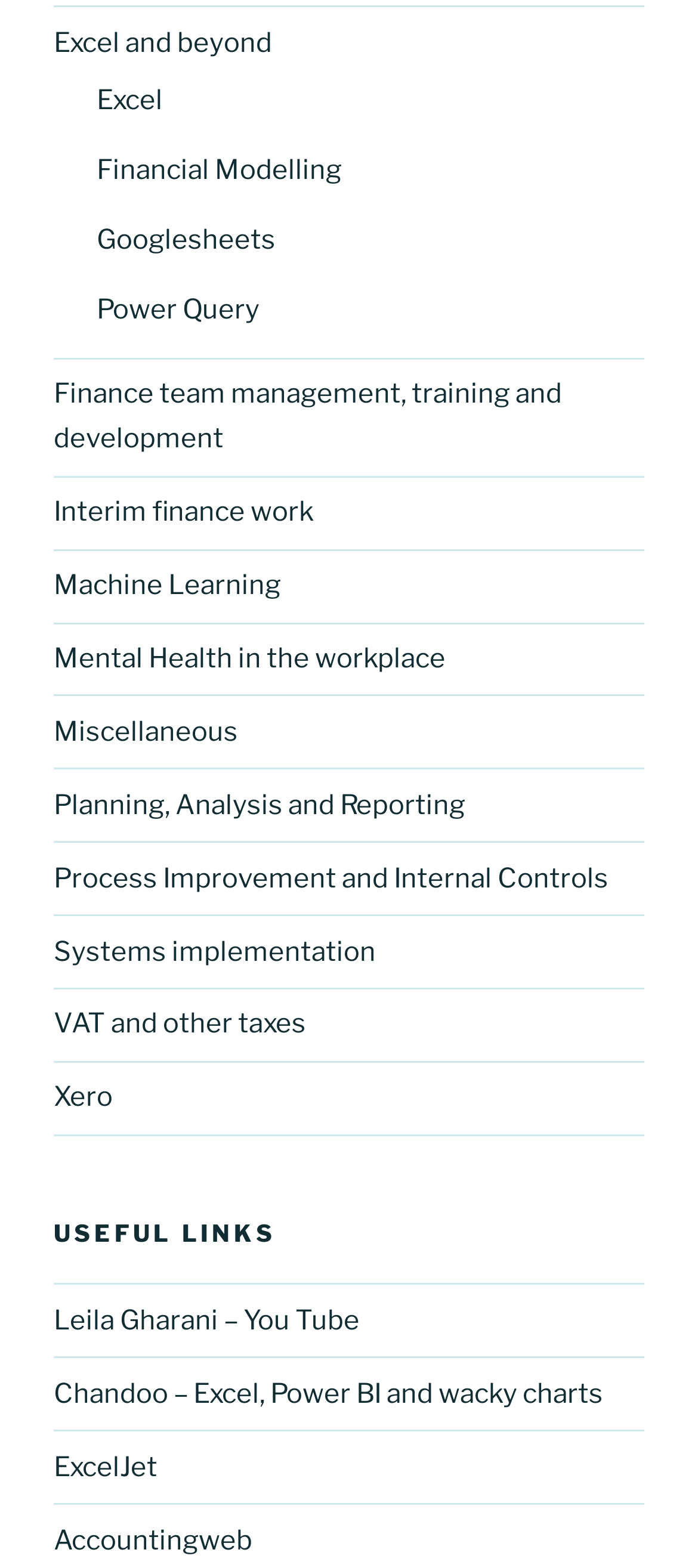Predict the bounding box of the UI element based on this description: "VAT and other taxes".

[0.077, 0.643, 0.438, 0.664]